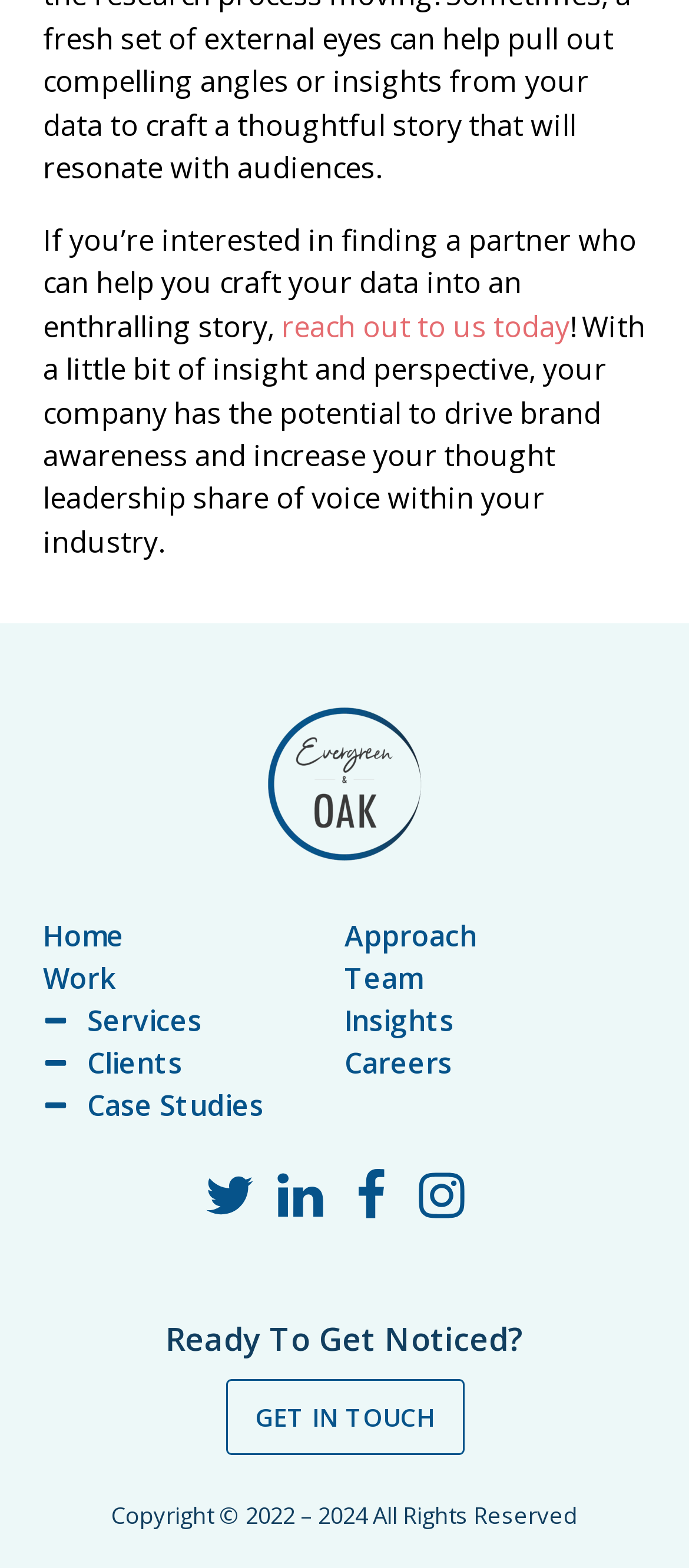Find the UI element described as: "Follow" and predict its bounding box coordinates. Ensure the coordinates are four float numbers between 0 and 1, [left, top, right, bottom].

None